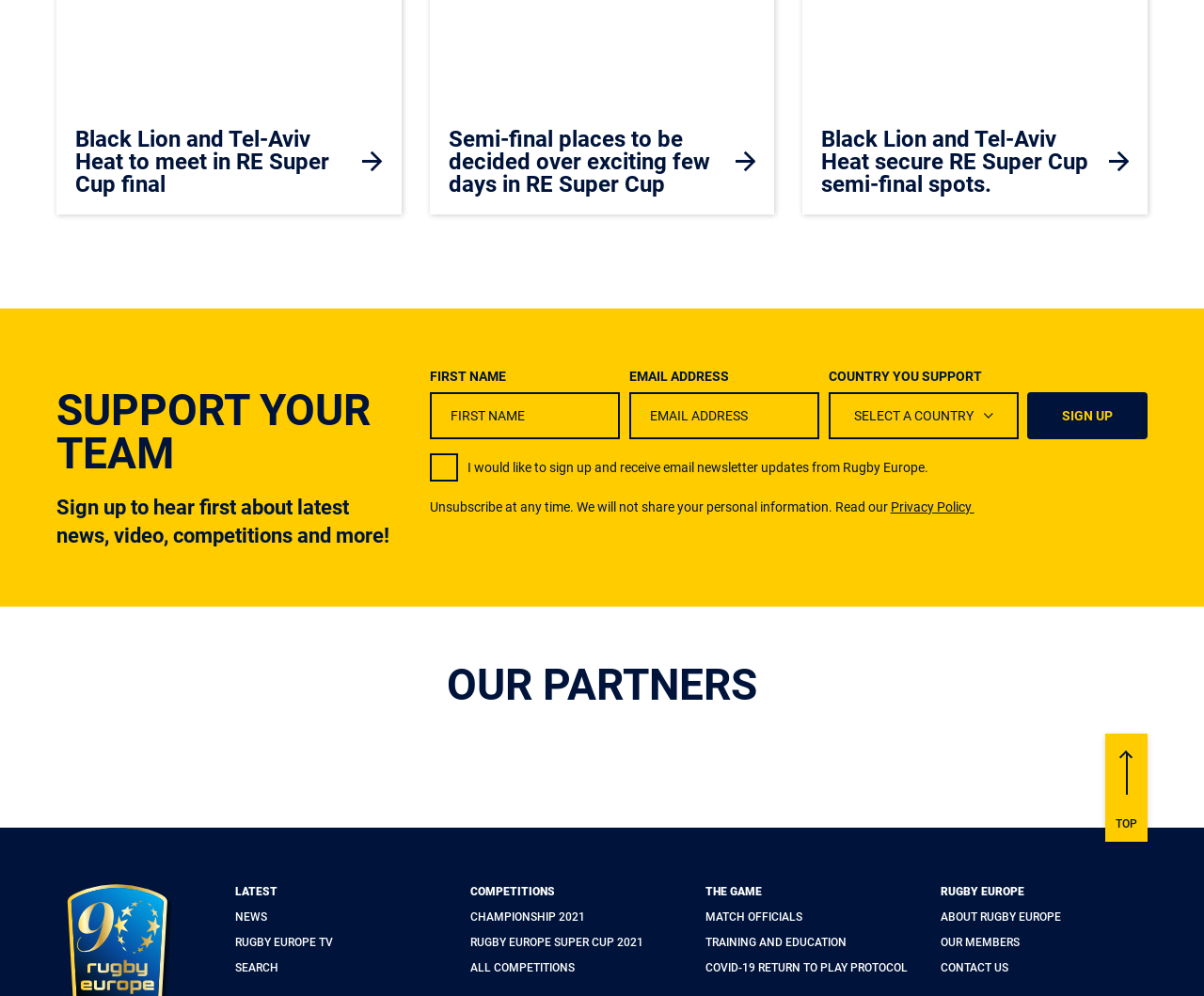Please determine the bounding box coordinates for the element with the description: "Contact Us".

[0.781, 0.965, 0.838, 0.978]